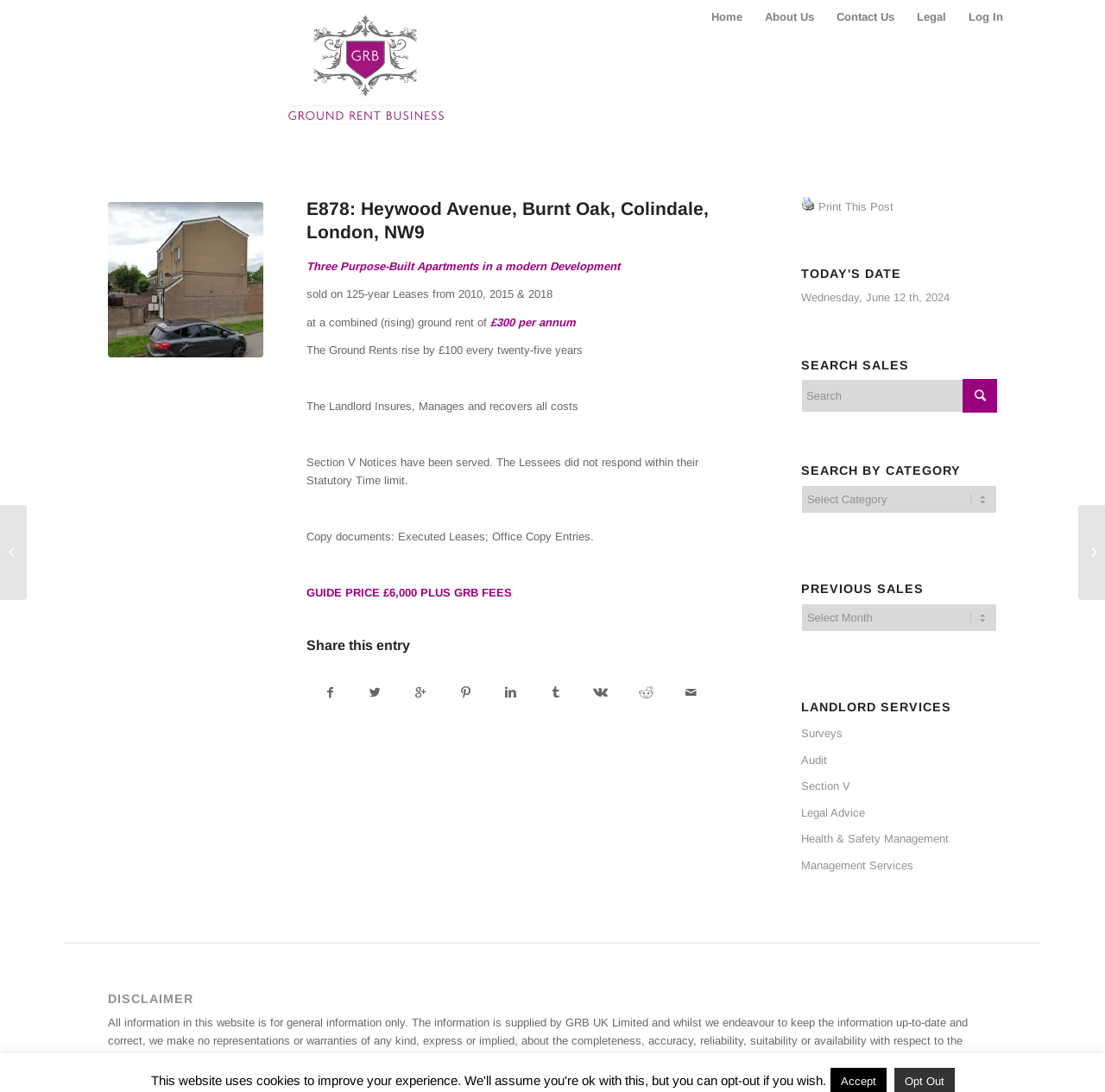Find the bounding box coordinates of the element I should click to carry out the following instruction: "Click on the 'Home' link".

[0.634, 0.0, 0.682, 0.079]